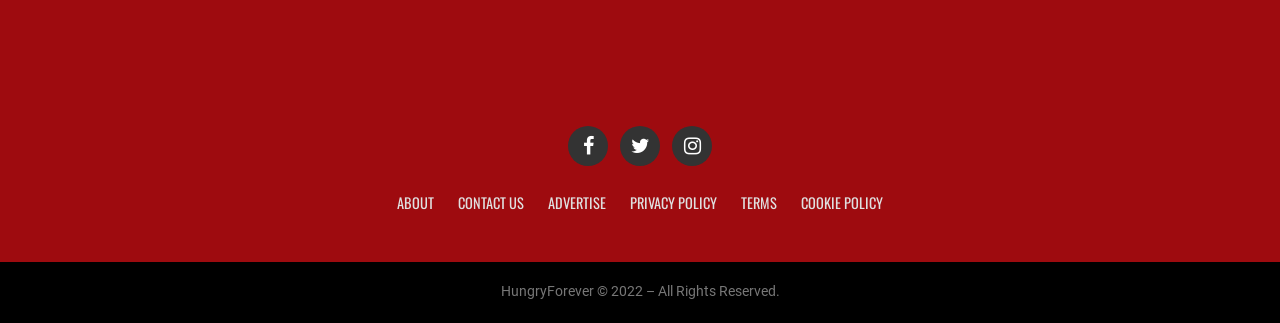Find the bounding box of the UI element described as: "Cookie Policy". The bounding box coordinates should be given as four float values between 0 and 1, i.e., [left, top, right, bottom].

[0.626, 0.596, 0.69, 0.661]